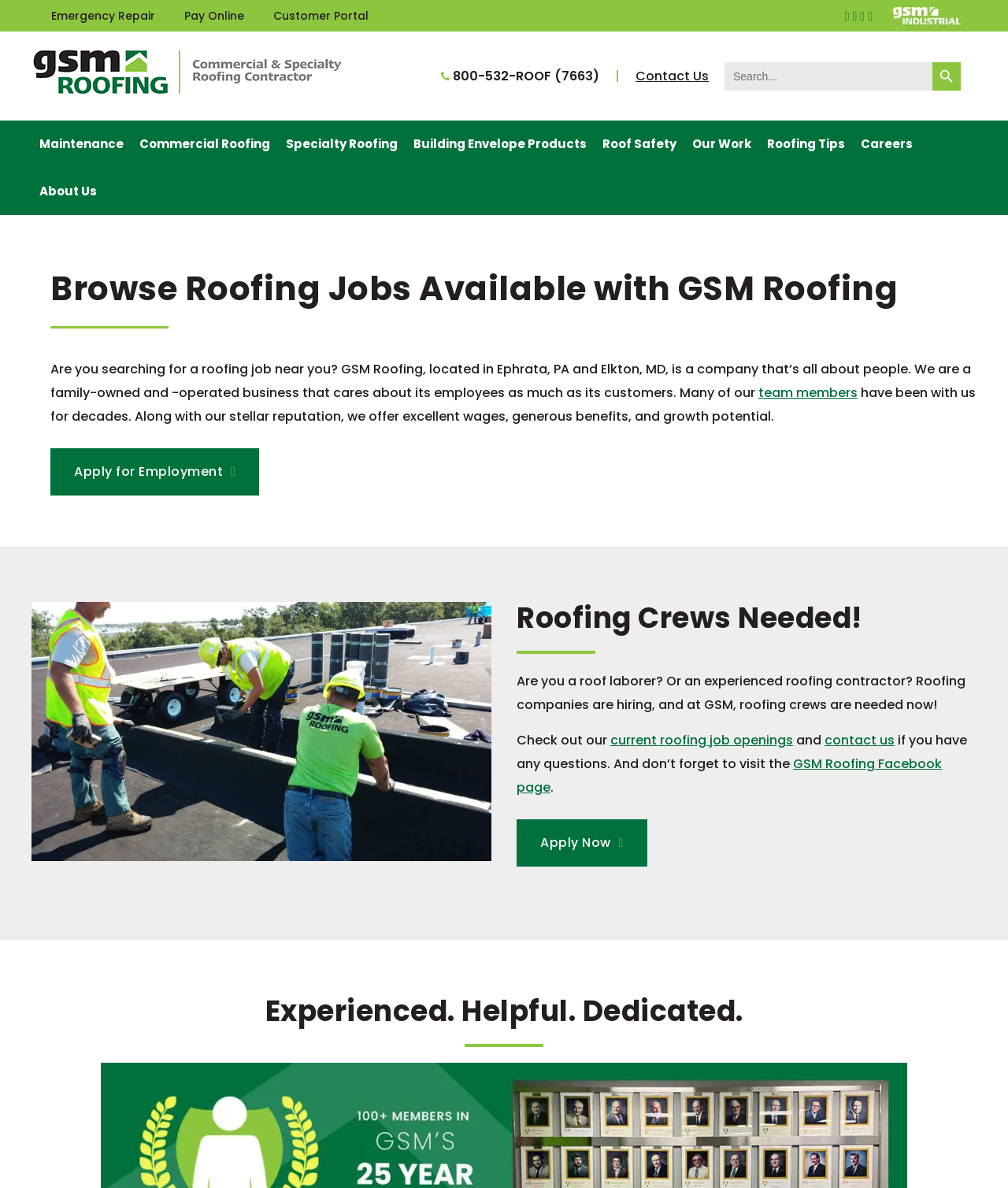Where are GSM Roofing's locations?
Based on the screenshot, provide your answer in one word or phrase.

Ephrata, PA and Elkton, MD